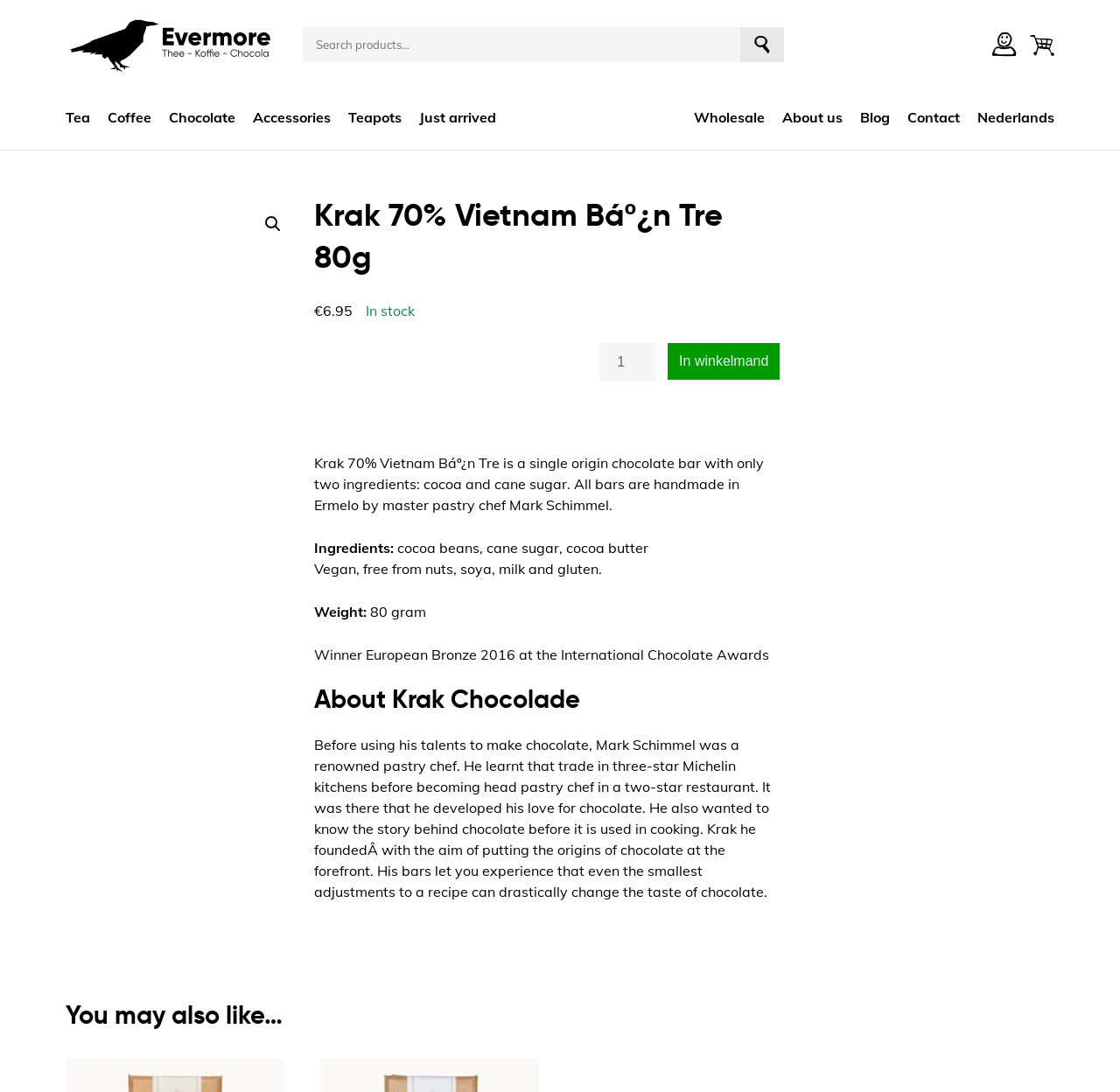Given the element description Blog, predict the bounding box coordinates for the UI element in the webpage screenshot. The format should be (top-left x, top-left y, bottom-right x, bottom-right y), and the values should be between 0 and 1.

[0.768, 0.1, 0.795, 0.116]